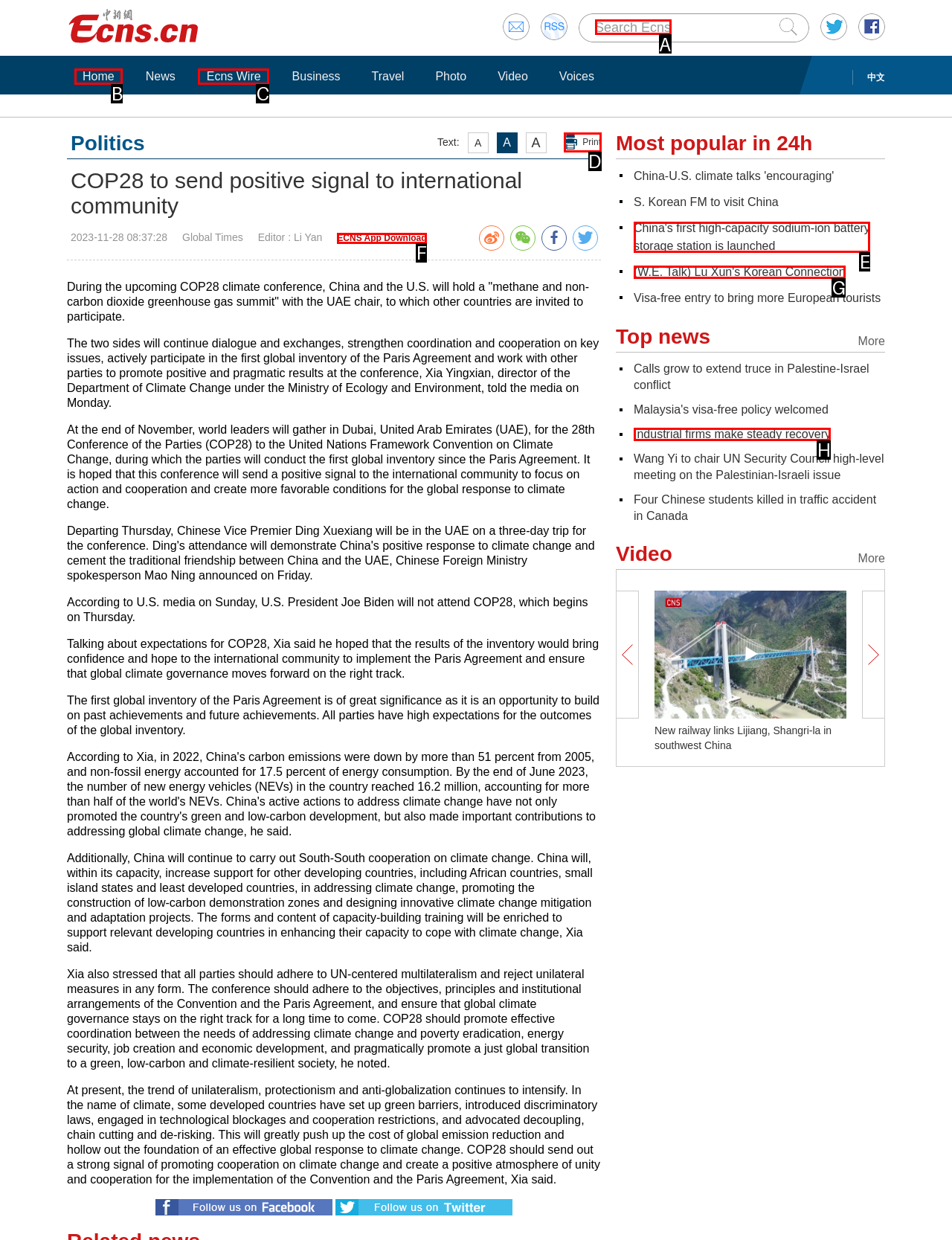Select the proper HTML element to perform the given task: Search Ecns Answer with the corresponding letter from the provided choices.

A